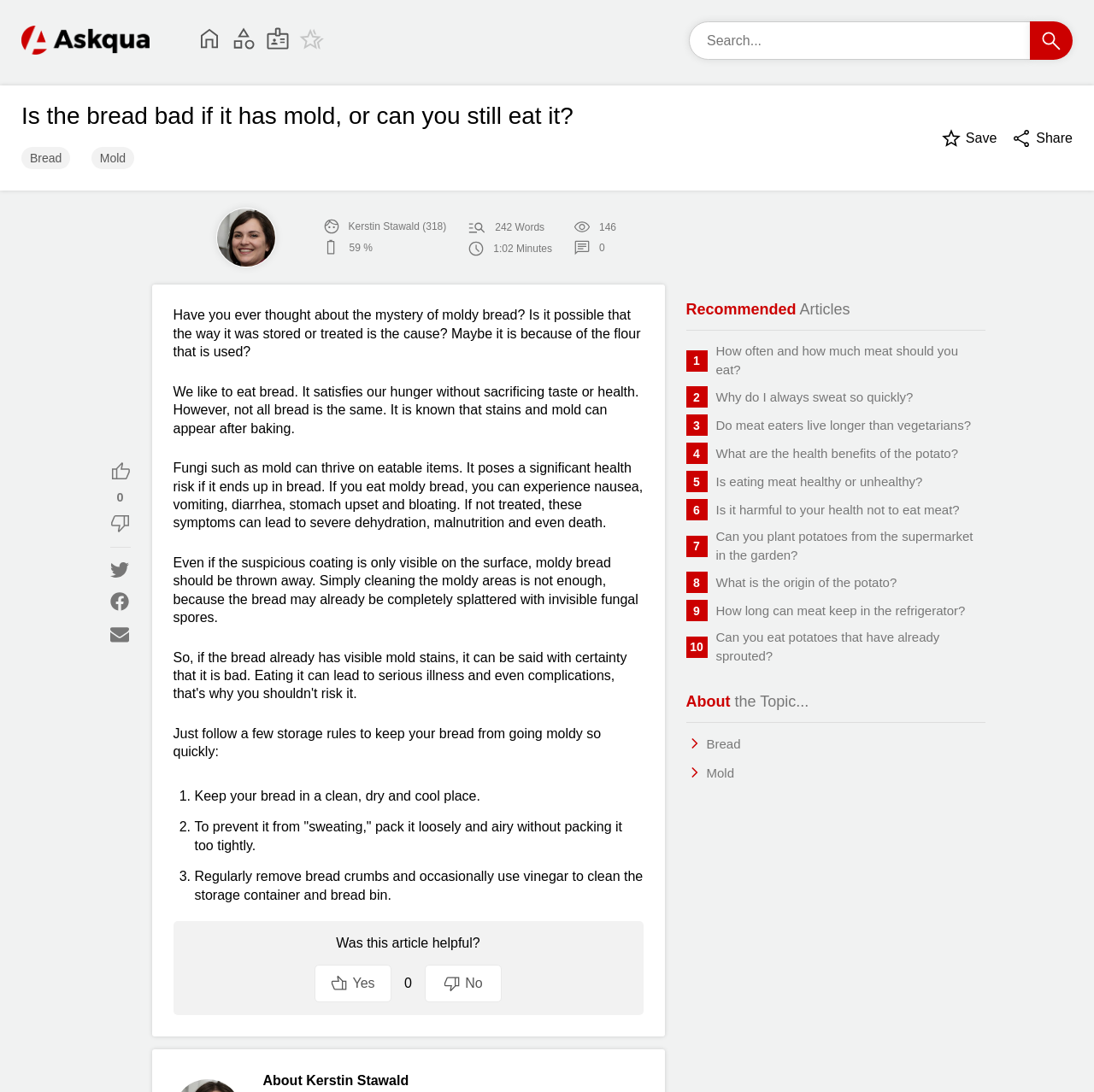Find the bounding box coordinates of the area that needs to be clicked in order to achieve the following instruction: "Search for something". The coordinates should be specified as four float numbers between 0 and 1, i.e., [left, top, right, bottom].

[0.63, 0.02, 0.942, 0.055]